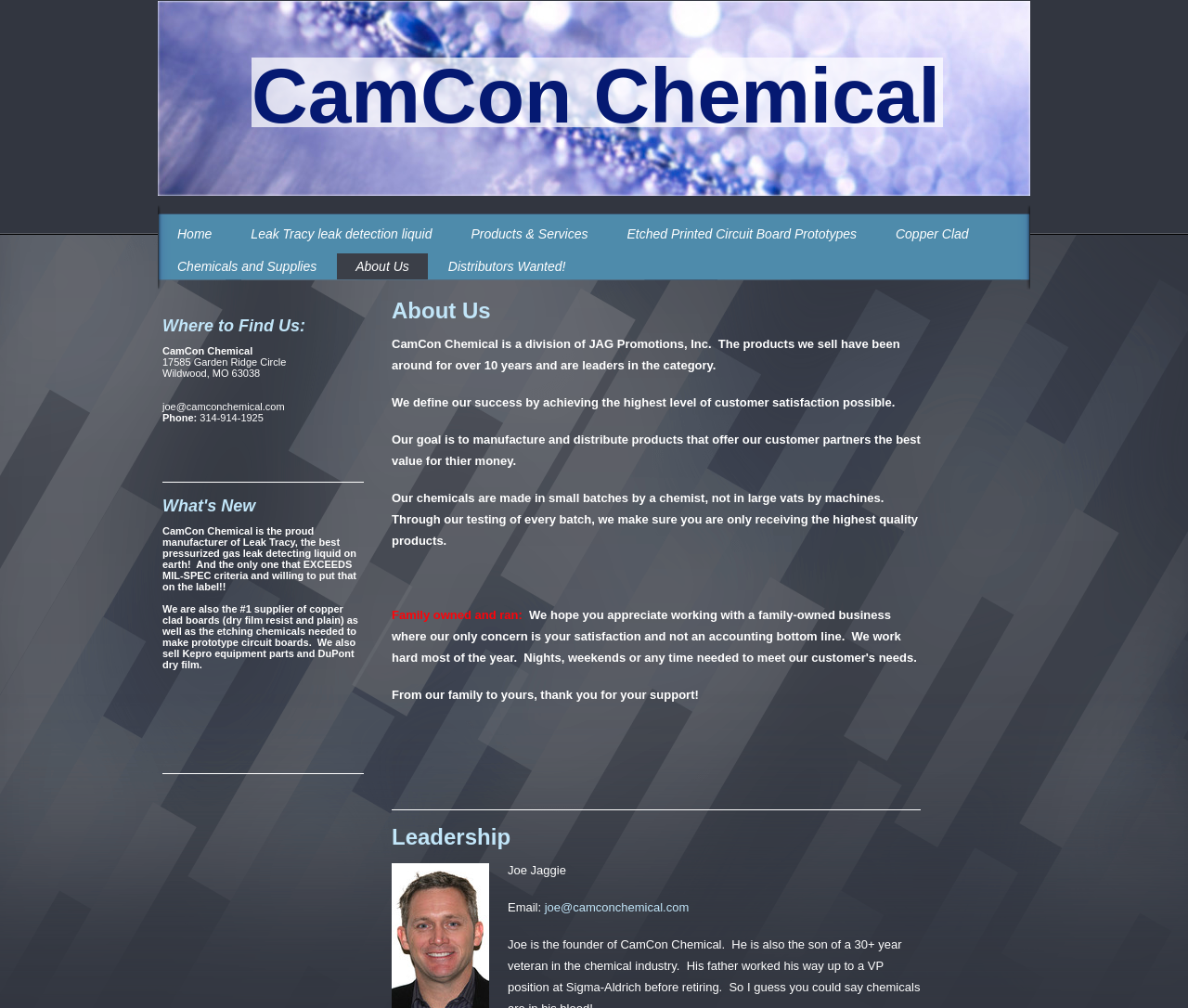Based on the image, please respond to the question with as much detail as possible:
What is the name of the company?

The name of the company can be found in the top-left corner of the webpage, where it is written as 'CamCon Chemical' in a static text element.